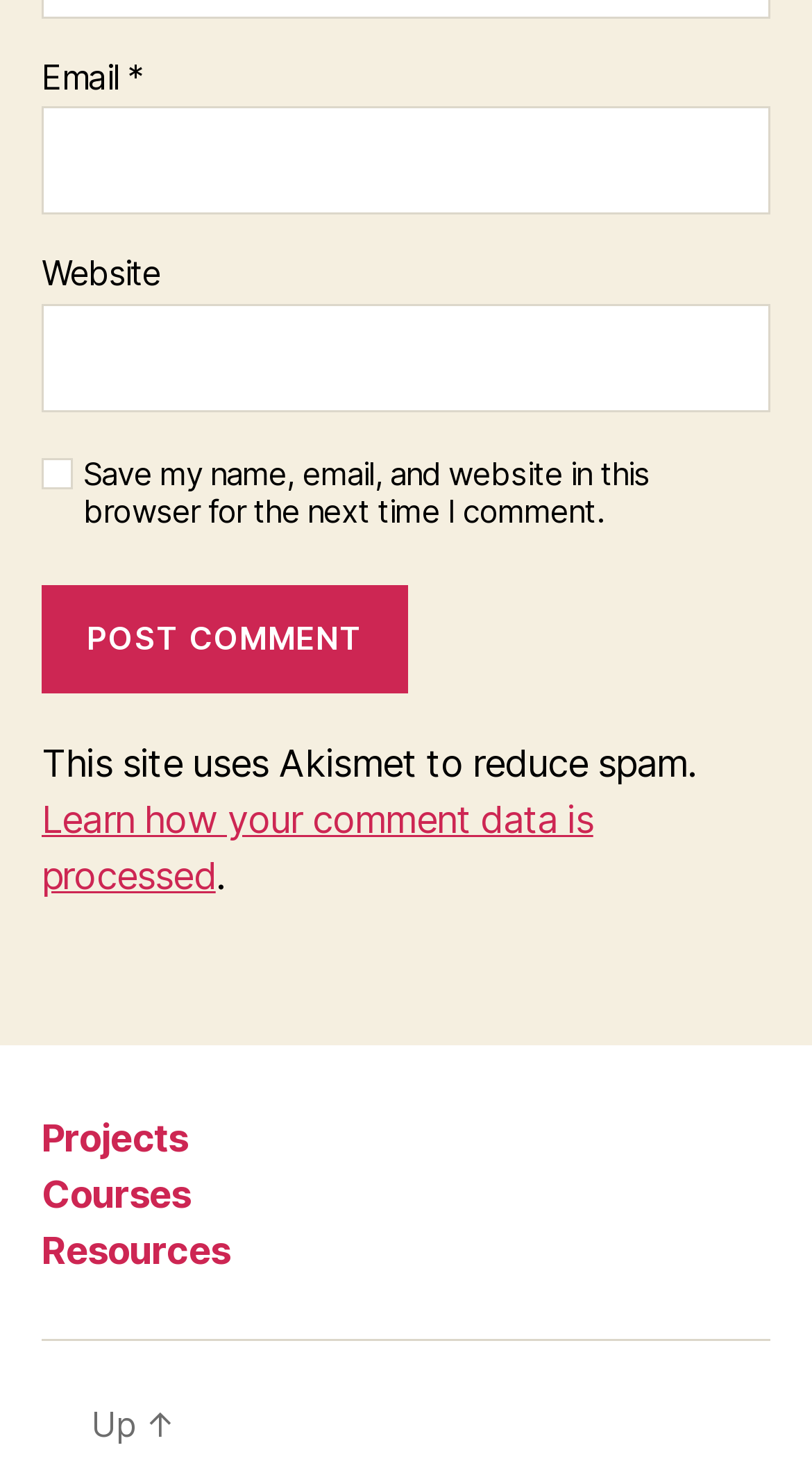Locate the bounding box coordinates of the element's region that should be clicked to carry out the following instruction: "Enter email address". The coordinates need to be four float numbers between 0 and 1, i.e., [left, top, right, bottom].

[0.051, 0.073, 0.949, 0.146]